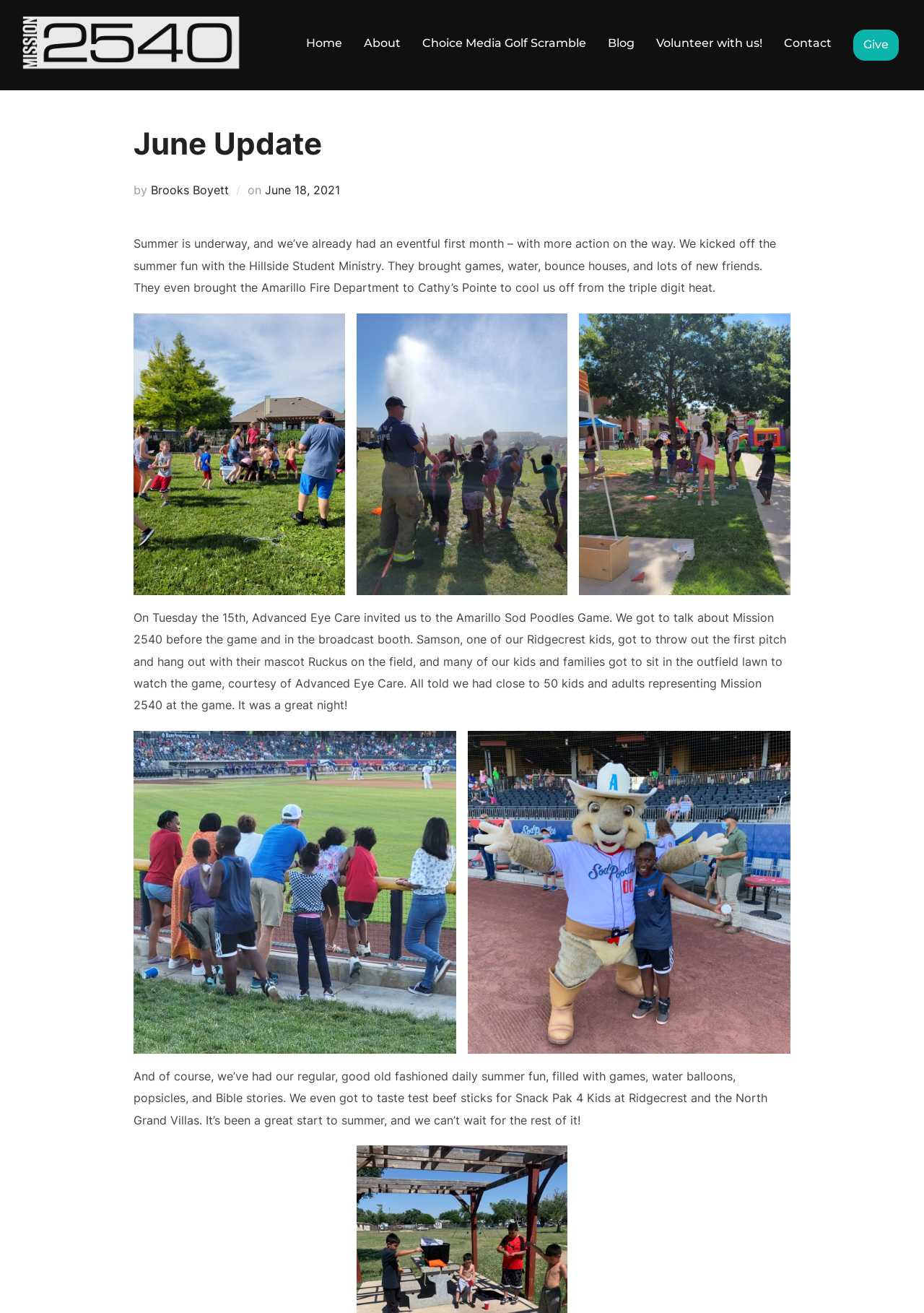What did the kids get to taste test at Ridgecrest and the North Grand Villas?
Using the image as a reference, give a one-word or short phrase answer.

Beef sticks